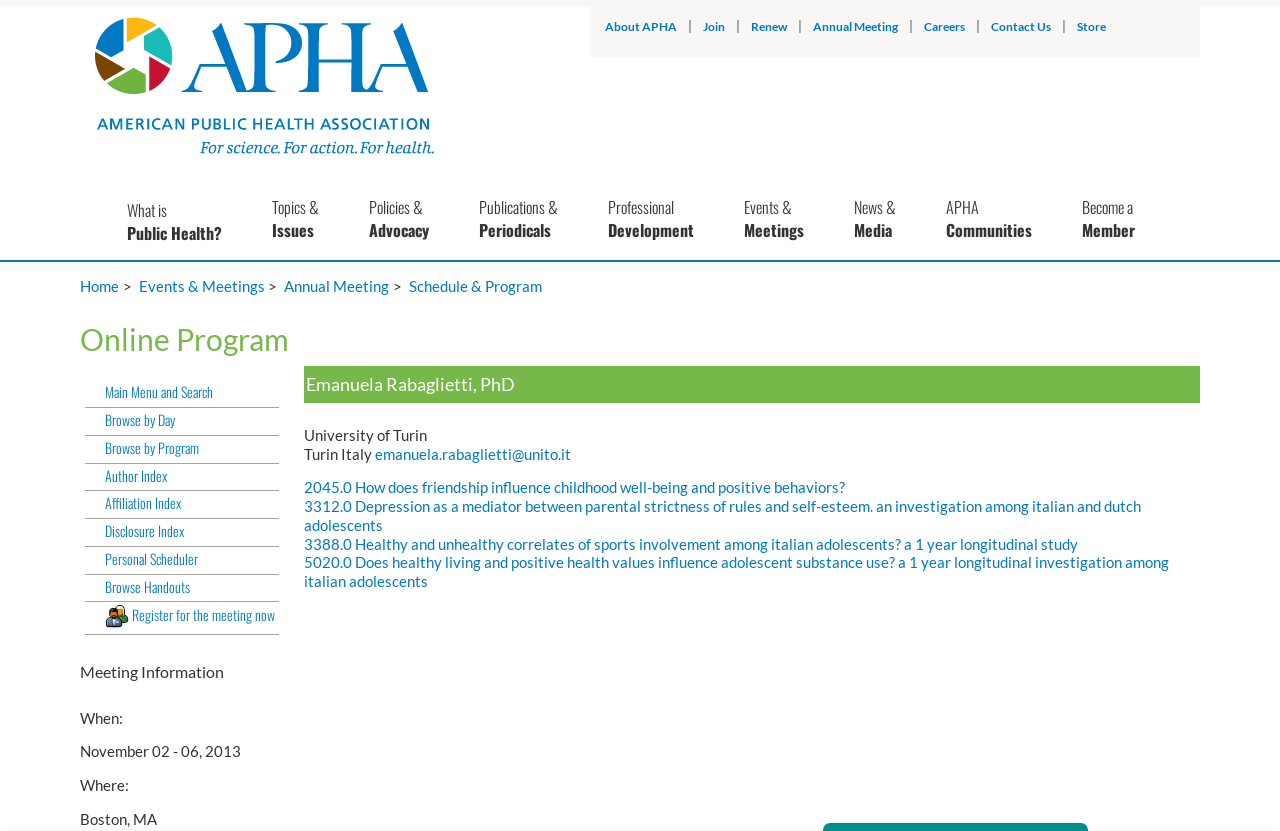With reference to the image, please provide a detailed answer to the following question: How many links are there in the 'Main Menu and Search' section?

The 'Main Menu and Search' section can be found at the top of the page, and it contains 9 links, including 'Browse by Day', 'Browse by Program', 'Author Index', and others.